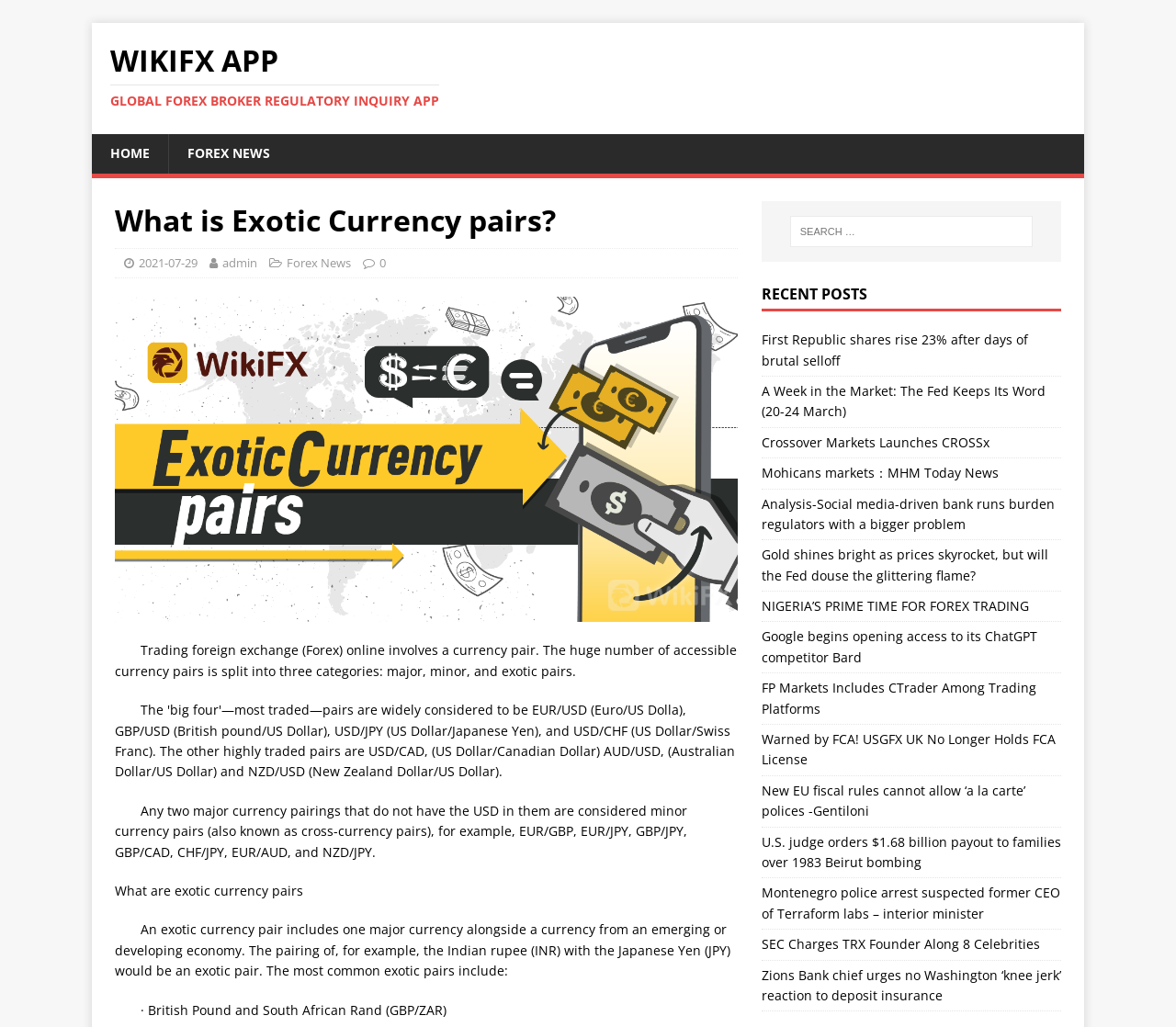Give a one-word or short phrase answer to this question: 
What are the three categories of currency pairs?

Major, minor, and exotic